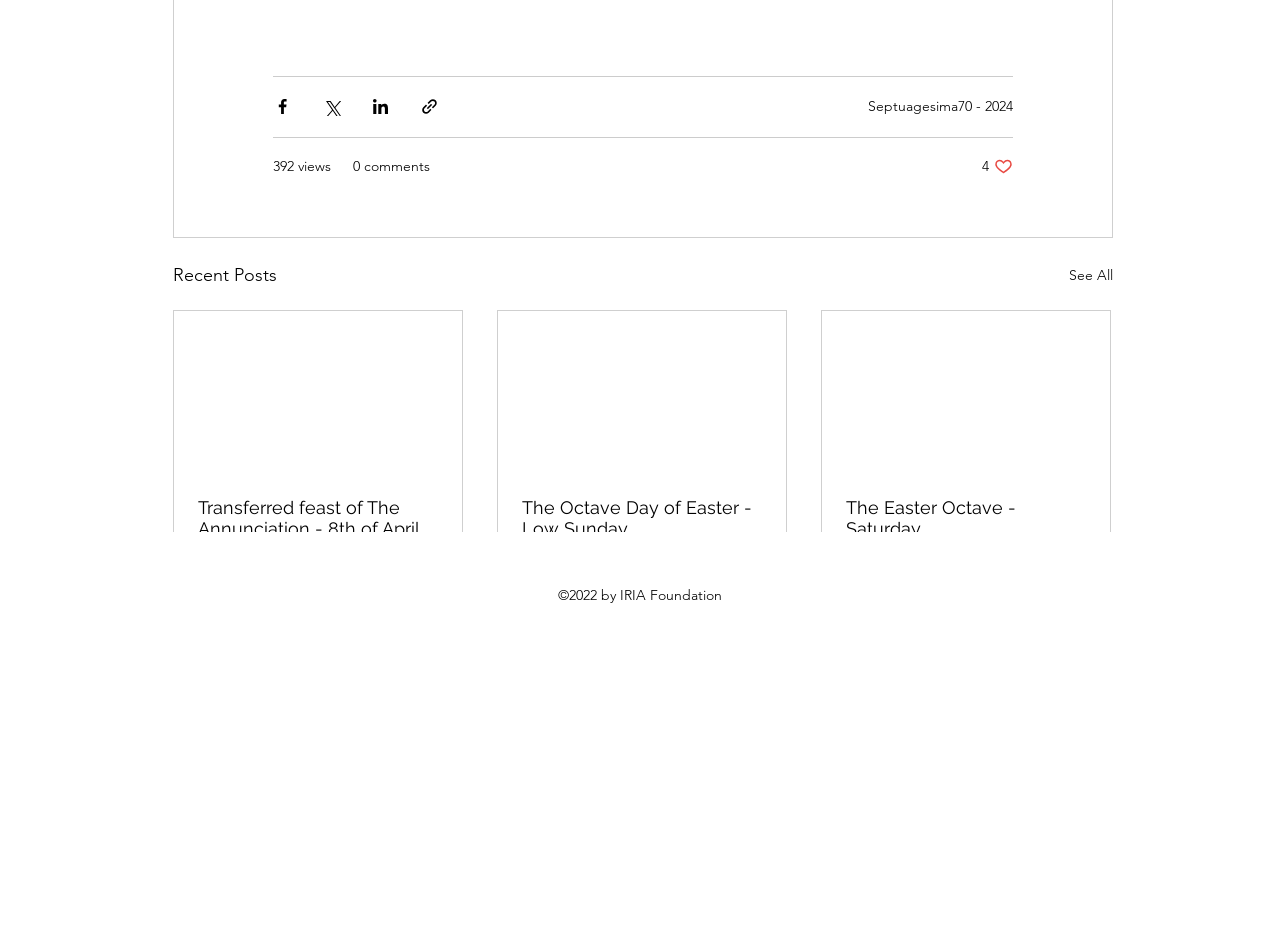Predict the bounding box for the UI component with the following description: "Septuagesima70 - 2024".

[0.678, 0.102, 0.791, 0.121]